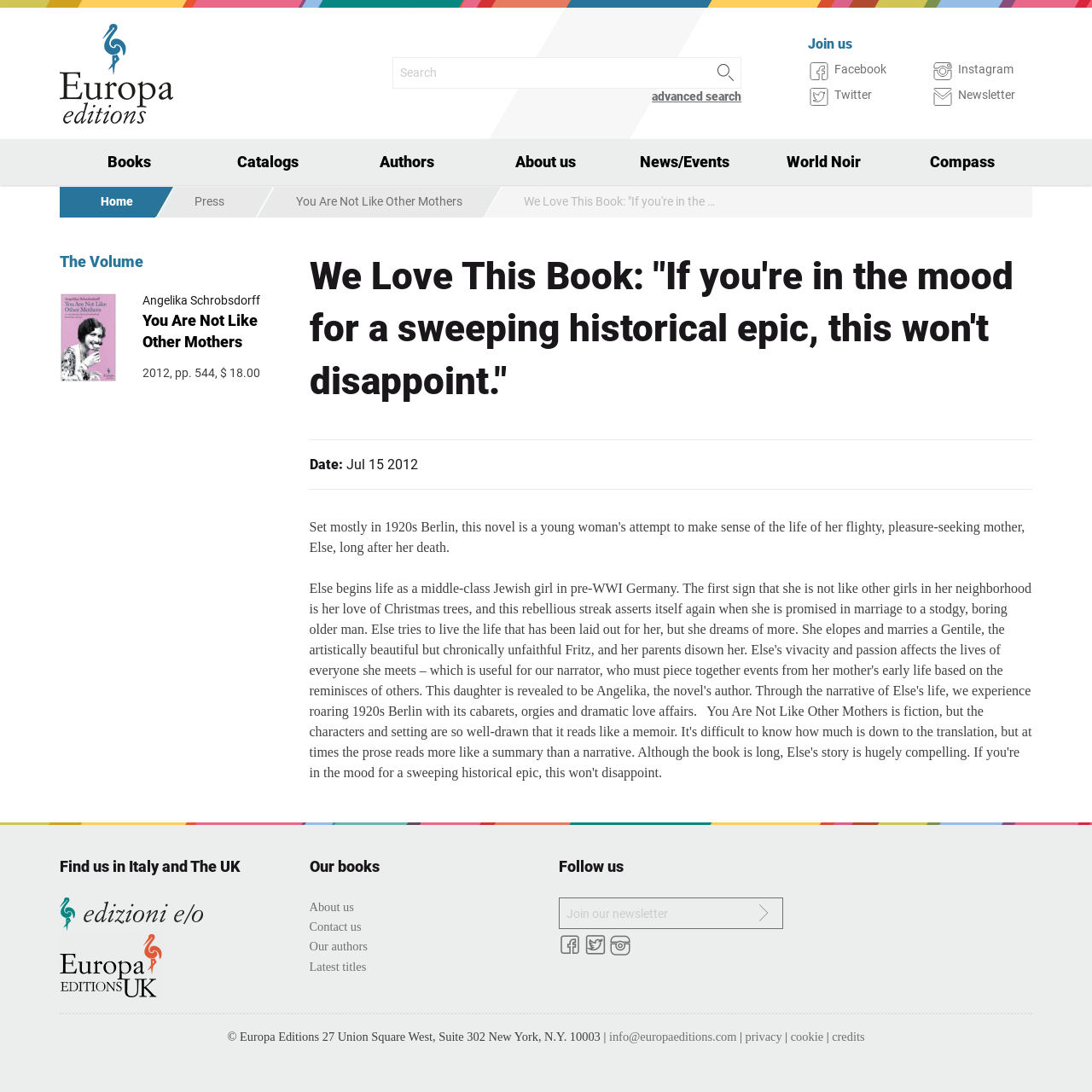What social media platforms can you follow Europa Editions on?
We need a detailed and meticulous answer to the question.

I found the answer by looking at the icons and text 'Facebook', 'Twitter', and 'Instagram' under the 'Follow us' section, which are likely to be the social media platforms that Europa Editions can be followed on.